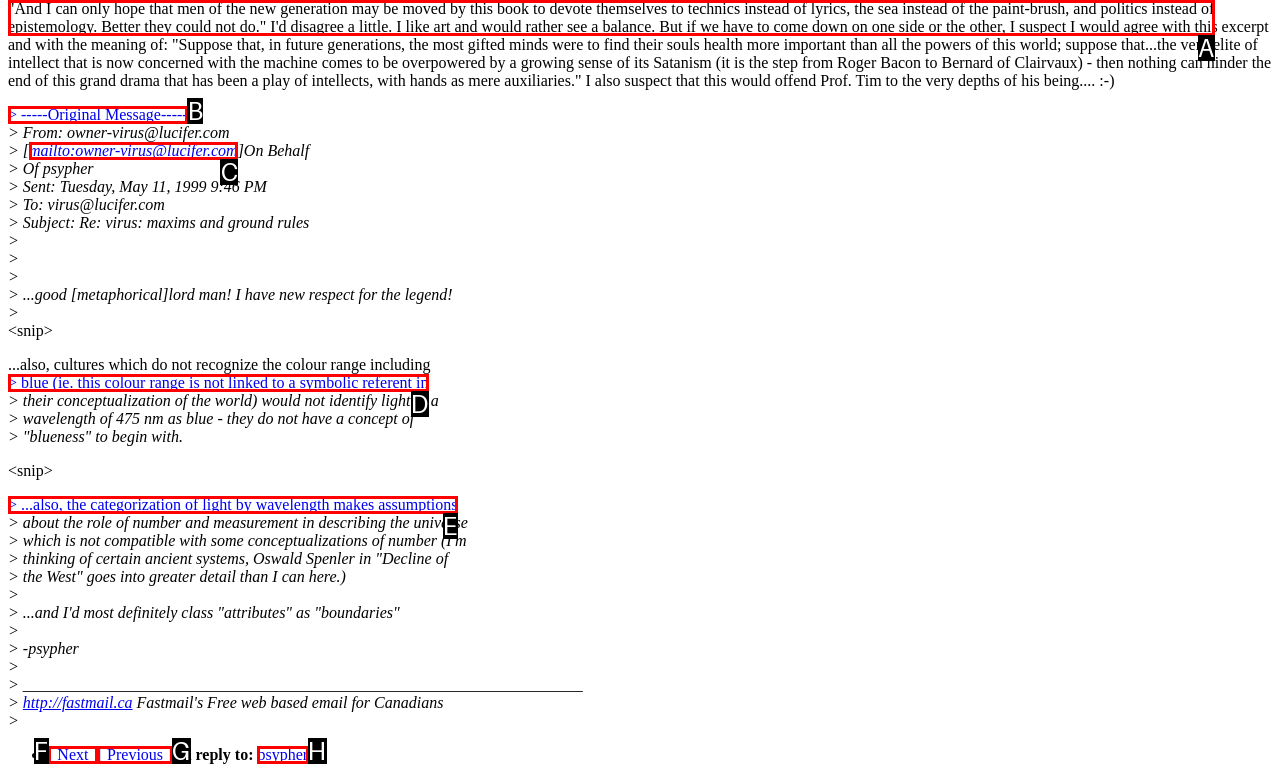Based on the element description: [ Previous ], choose the HTML element that matches best. Provide the letter of your selected option.

G